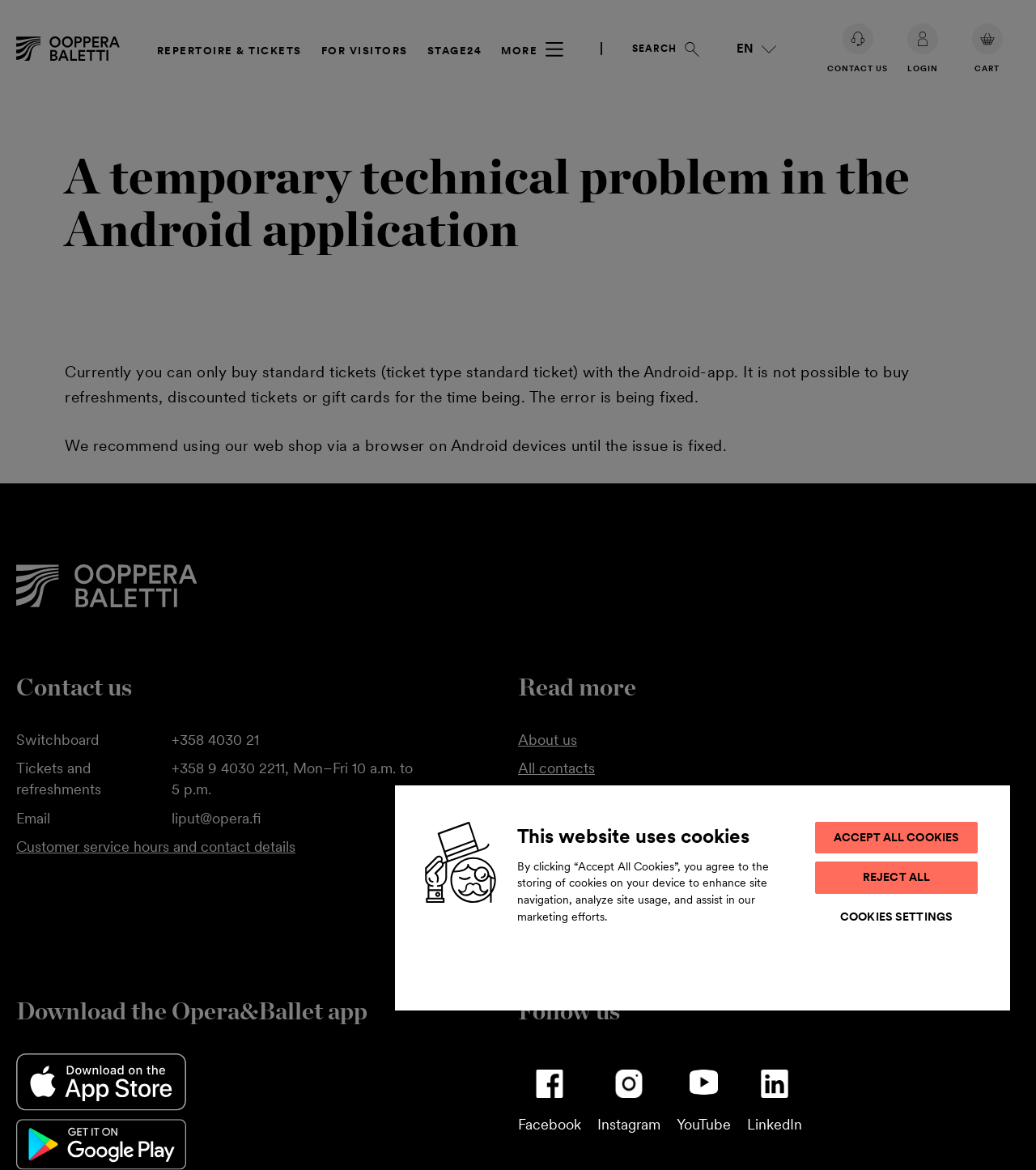Specify the bounding box coordinates of the element's area that should be clicked to execute the given instruction: "download the app on App Store". The coordinates should be four float numbers between 0 and 1, i.e., [left, top, right, bottom].

[0.016, 0.901, 0.18, 0.949]